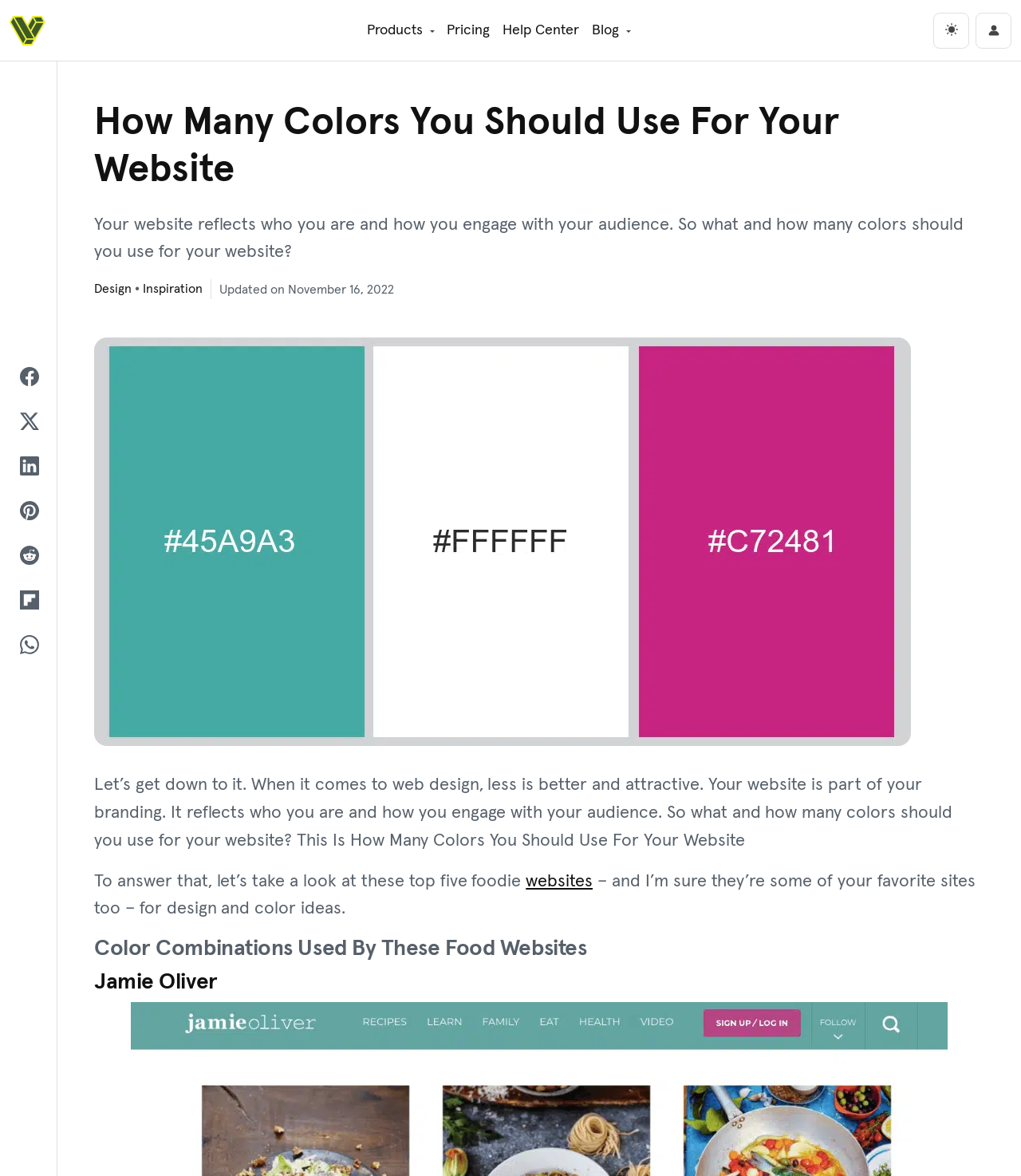Highlight the bounding box coordinates of the element that should be clicked to carry out the following instruction: "Visit the 'Help Center'". The coordinates must be given as four float numbers ranging from 0 to 1, i.e., [left, top, right, bottom].

[0.486, 0.011, 0.573, 0.041]